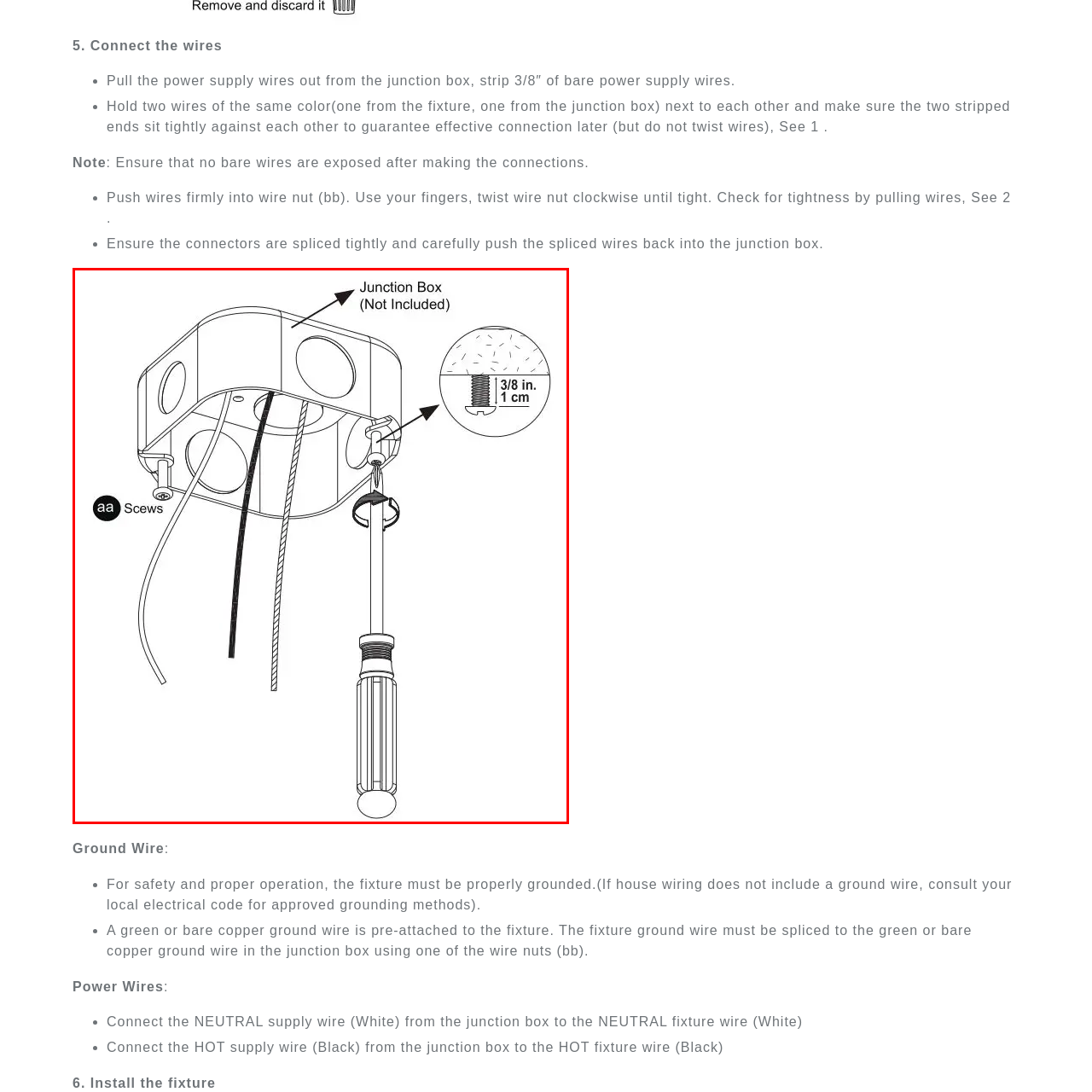Detail the features and components of the image inside the red outline.

The image illustrates an installation guide focusing on the junction box setup. It features a detailed diagram of the junction box with wires protruding from it, indicating the connection process. The design highlights various components, including mounting screws labeled as "aa," which are crucial for firmly securing the junction box. A close-up detail is included, showing the recommended 3/8 inch (1 cm) wire stripping length to ensure proper connection. This setup is essential for ensuring electrical safety and functionality during the fixture installation process, as described in the preceding text instructions.